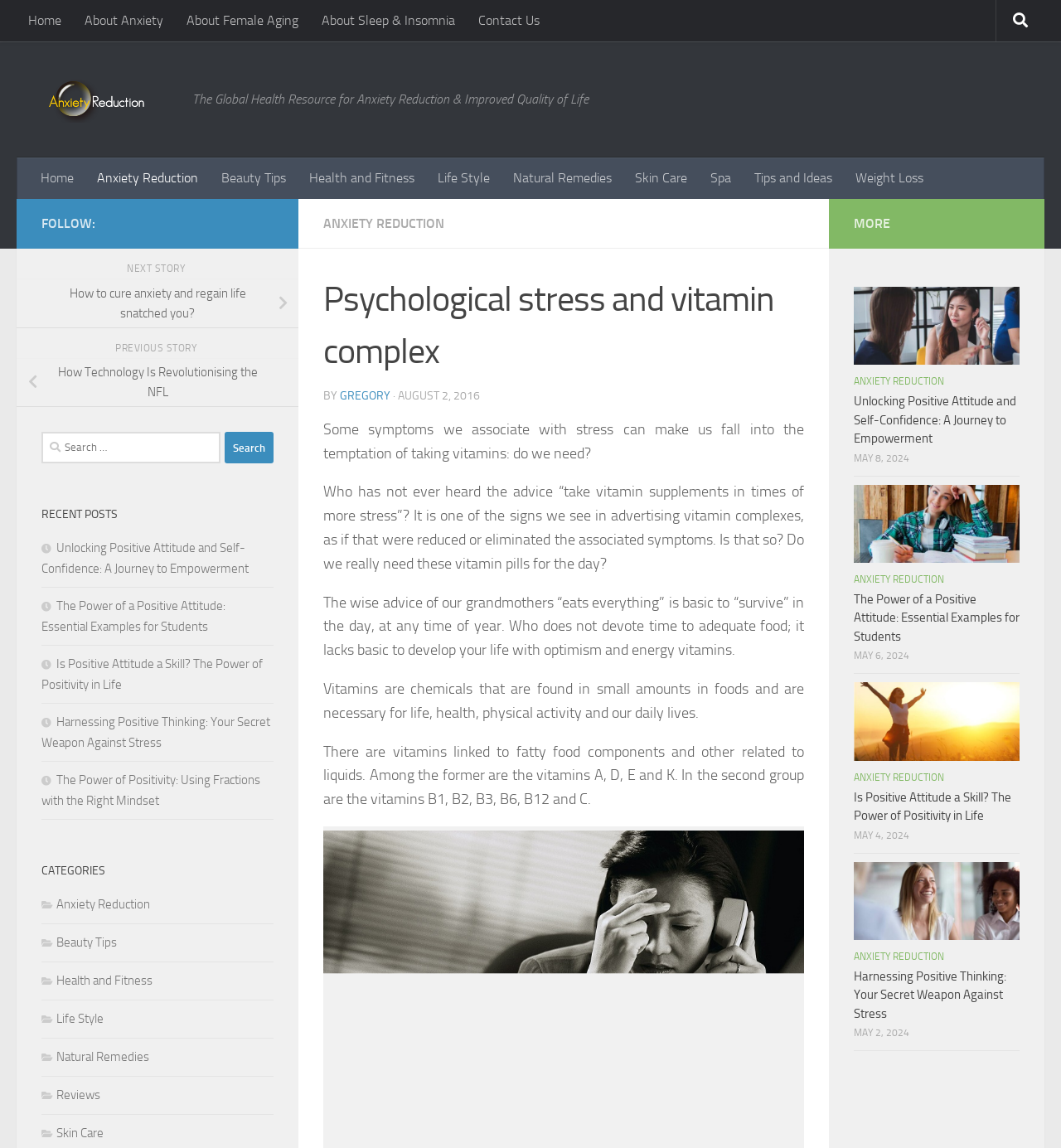Identify the bounding box coordinates of the area you need to click to perform the following instruction: "Read the article about Top 7 Open-Source Frameworks for Federated Learning".

None